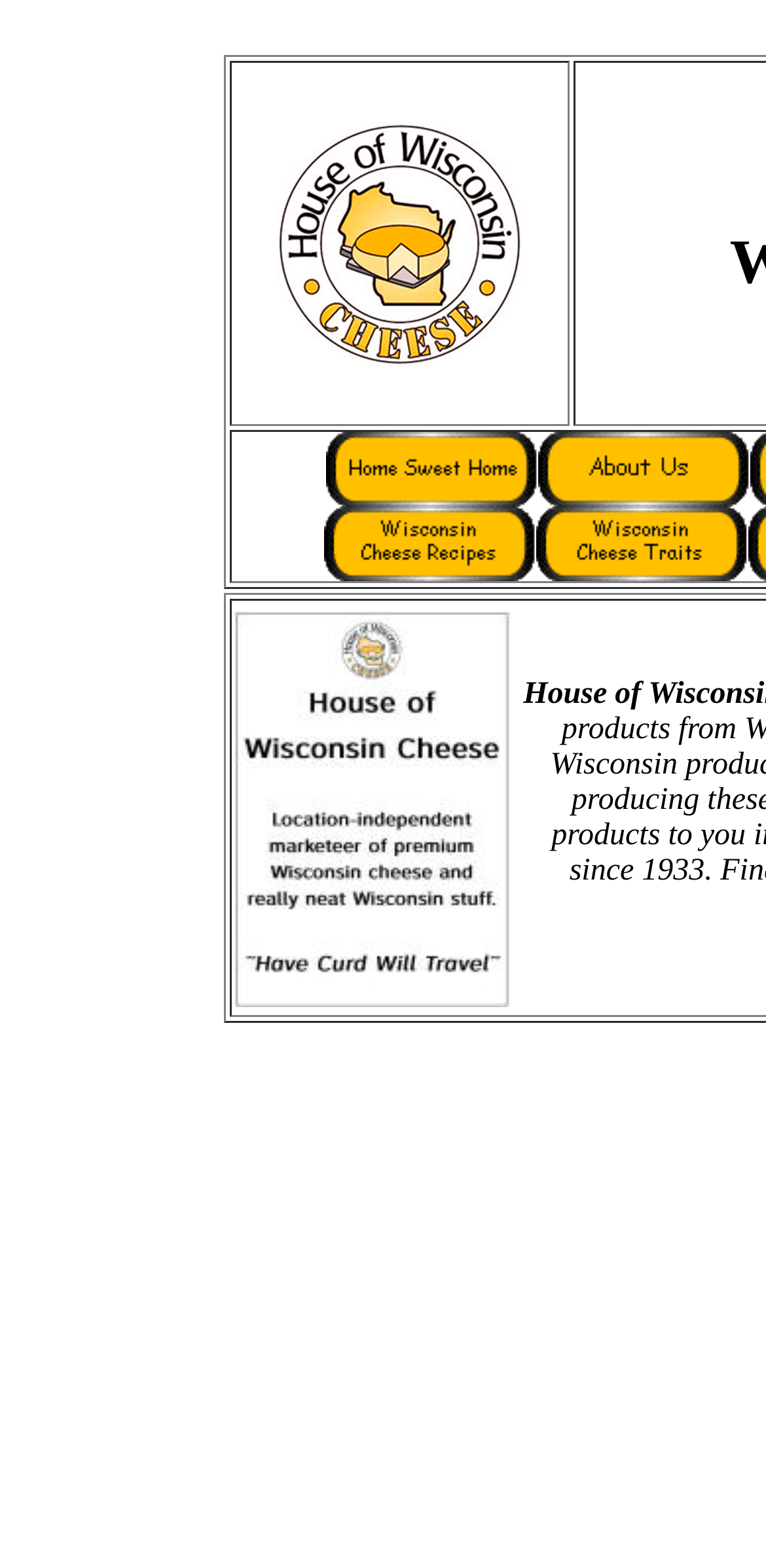Provide a one-word or one-phrase answer to the question:
How many images are on the webpage?

5